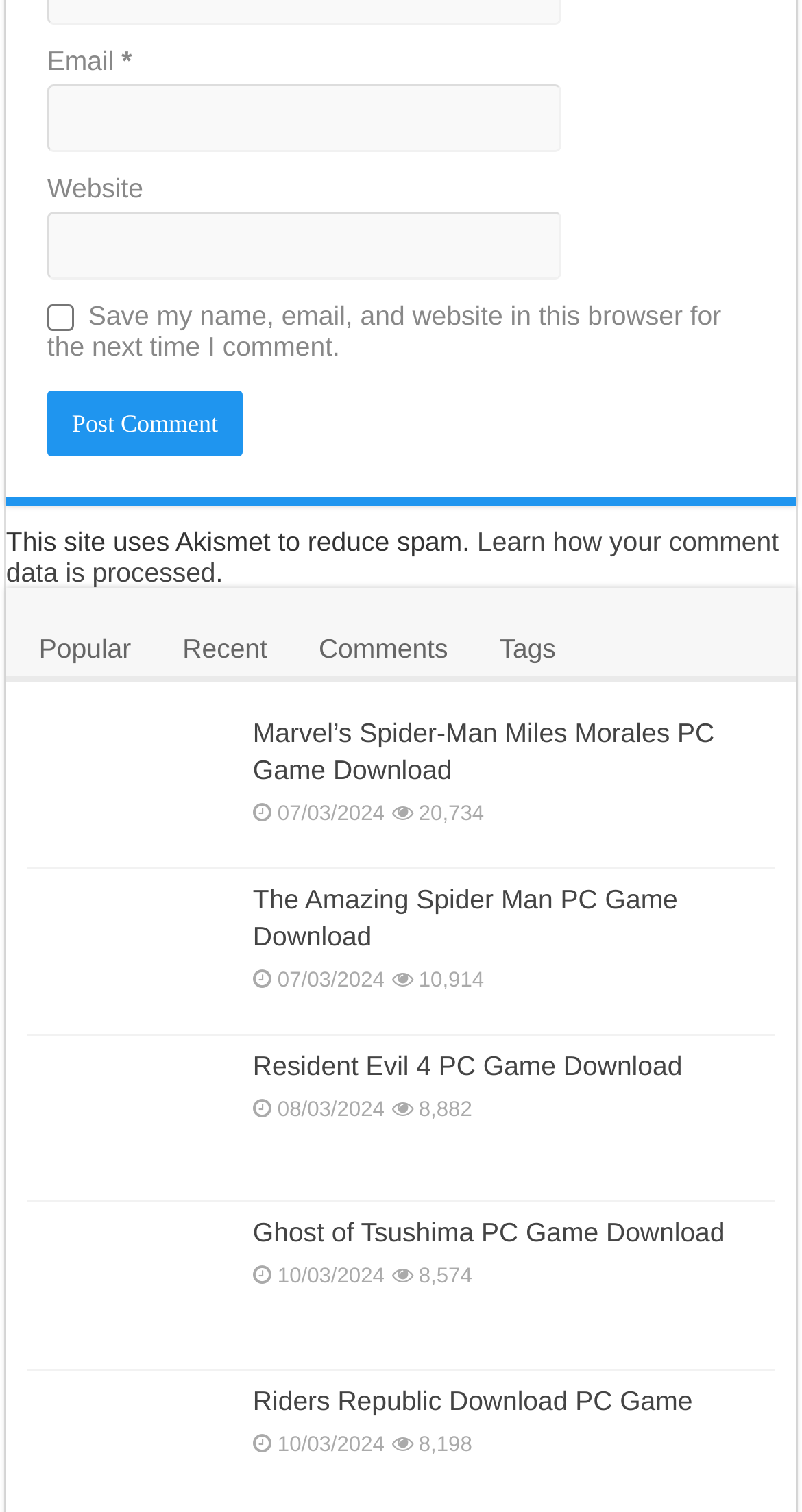Please specify the bounding box coordinates of the region to click in order to perform the following instruction: "Enter email address".

[0.059, 0.056, 0.7, 0.101]